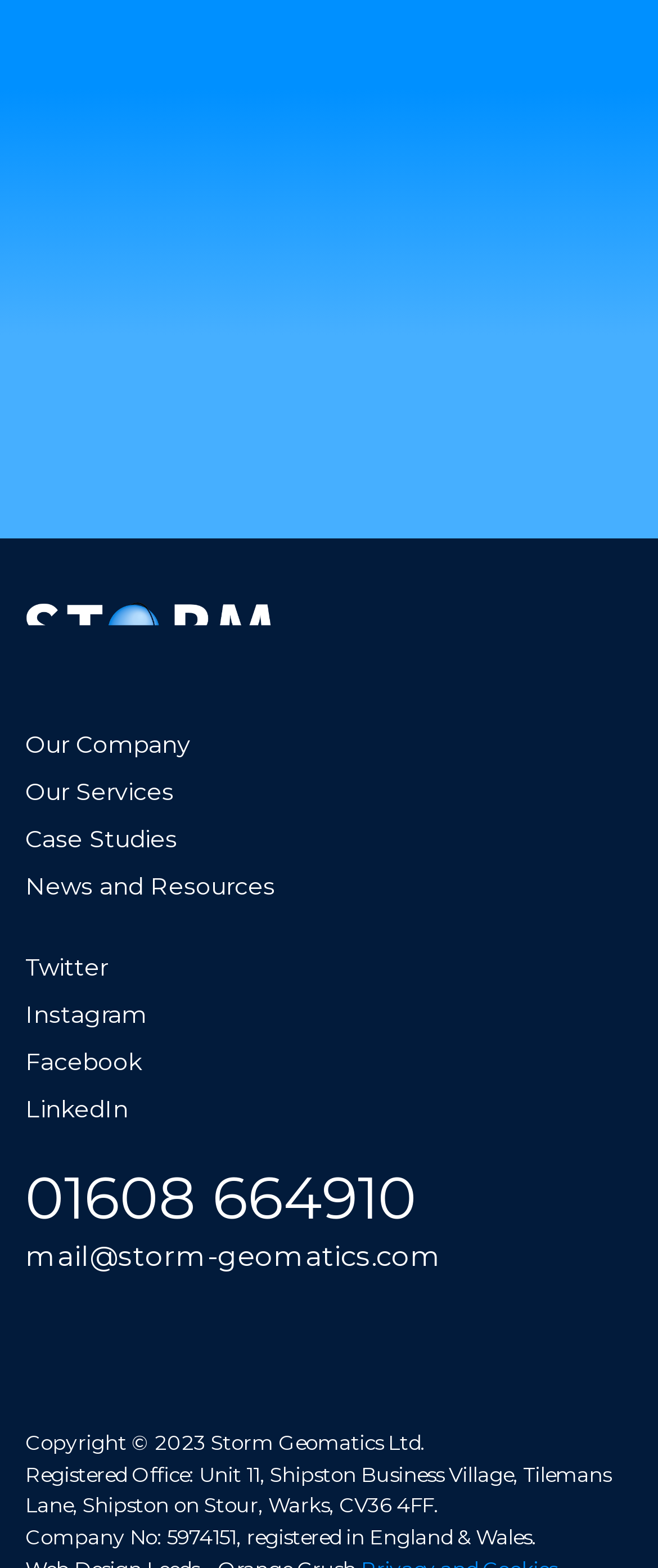Examine the screenshot and answer the question in as much detail as possible: What is the company's registered office address?

The registered office address can be found at the bottom of the webpage, in the footer section, along with other company information such as the company number and registration details.